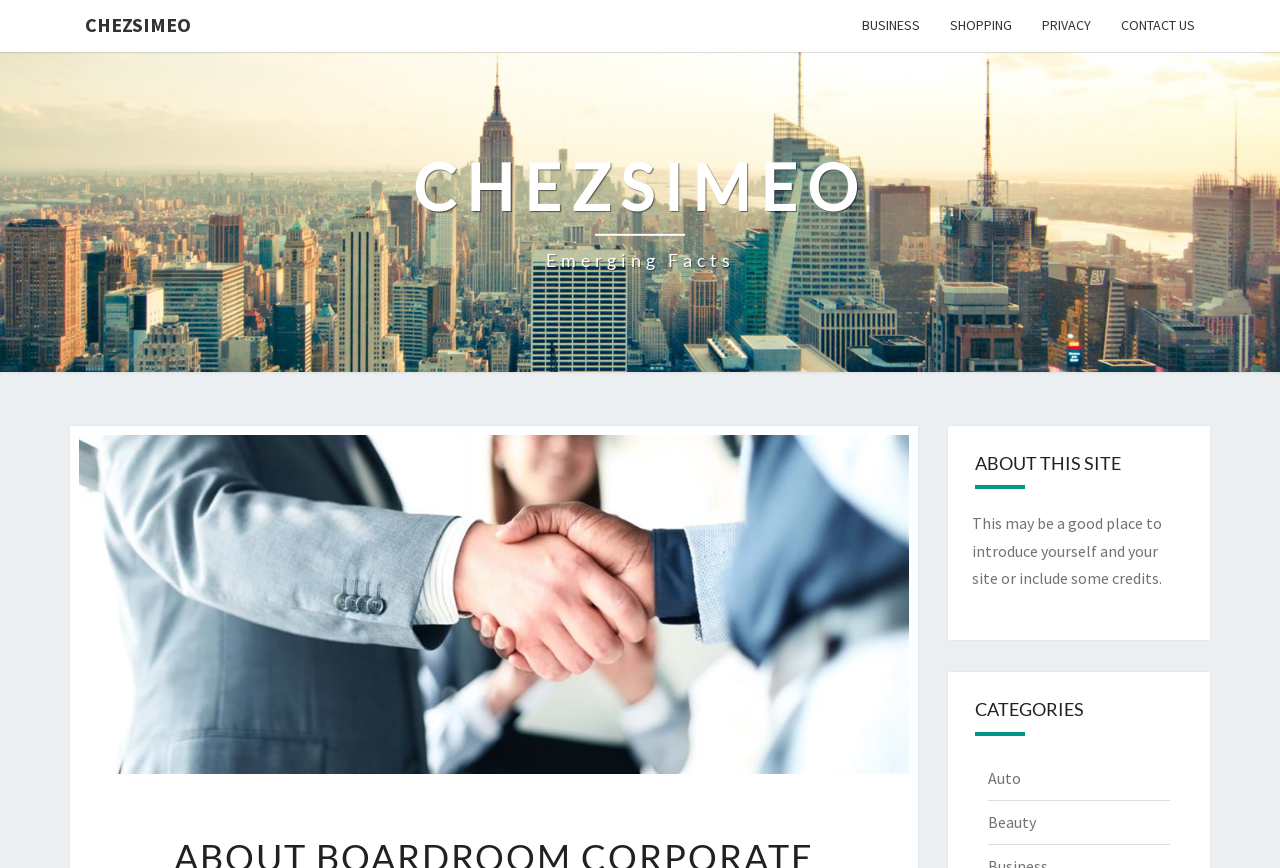What is the title of the emerging facts section?
We need a detailed and meticulous answer to the question.

The emerging facts section is located near the top of the webpage and has a heading that reads 'CHEZSIMEO Emerging Facts'. This section is likely used to provide information about the company's emerging facts or achievements.